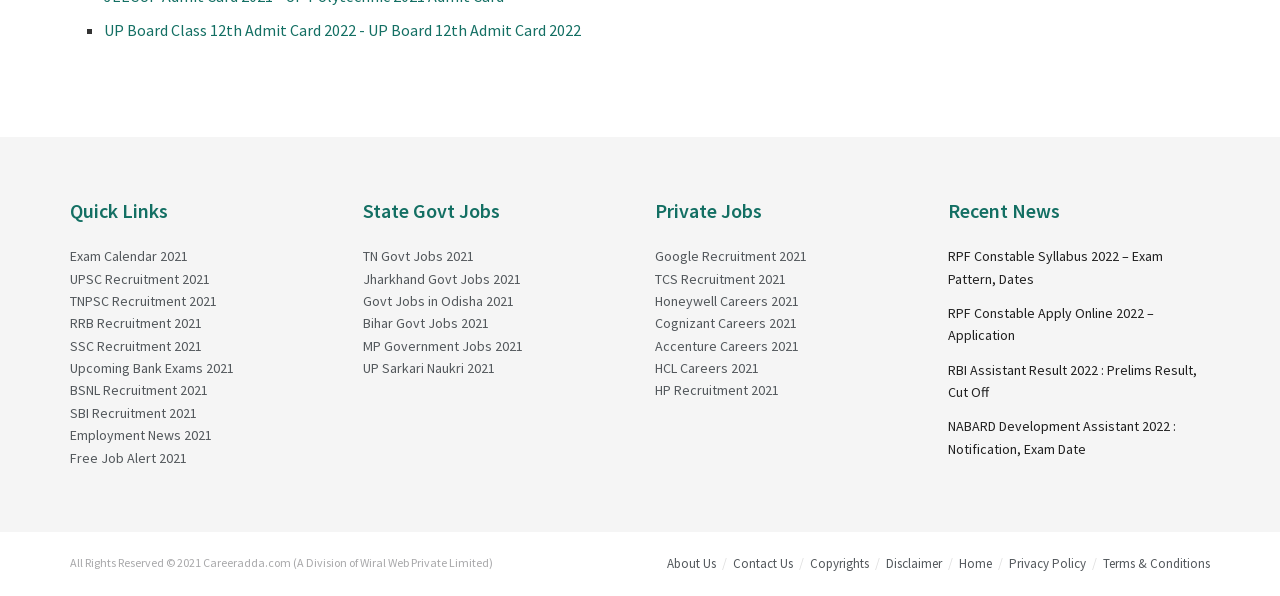What type of information is provided under 'Recent News'?
Please answer the question as detailed as possible based on the image.

The links listed under 'Recent News' are related to job-related news, such as RPF Constable Syllabus, RPF Constable Apply Online, RBI Assistant Result, and NABARD Development Assistant, indicating that this category provides news and updates related to jobs and recruitment.